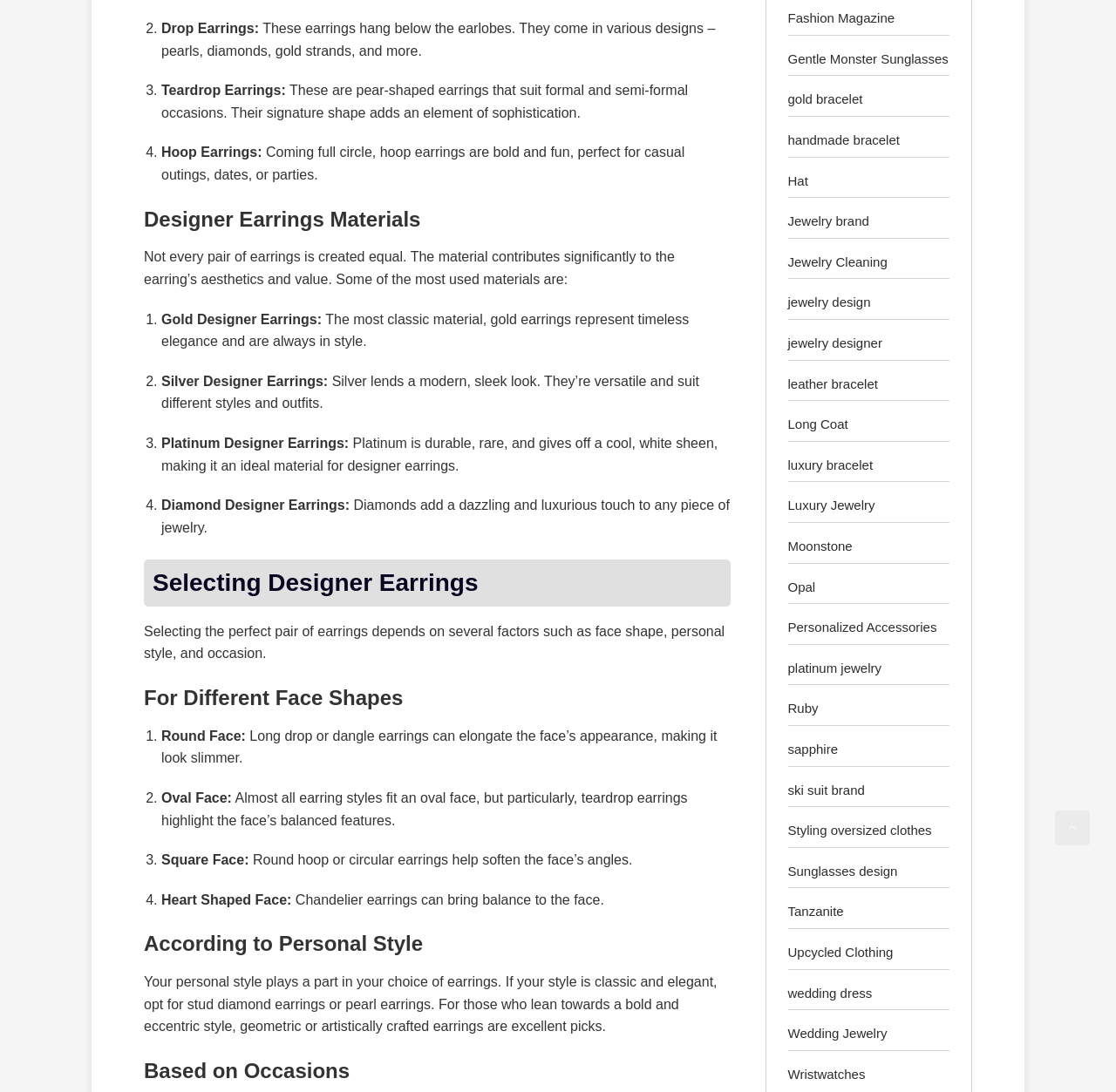Identify the bounding box coordinates of the region that should be clicked to execute the following instruction: "Explore 'Luxury Jewelry'".

[0.706, 0.456, 0.784, 0.47]